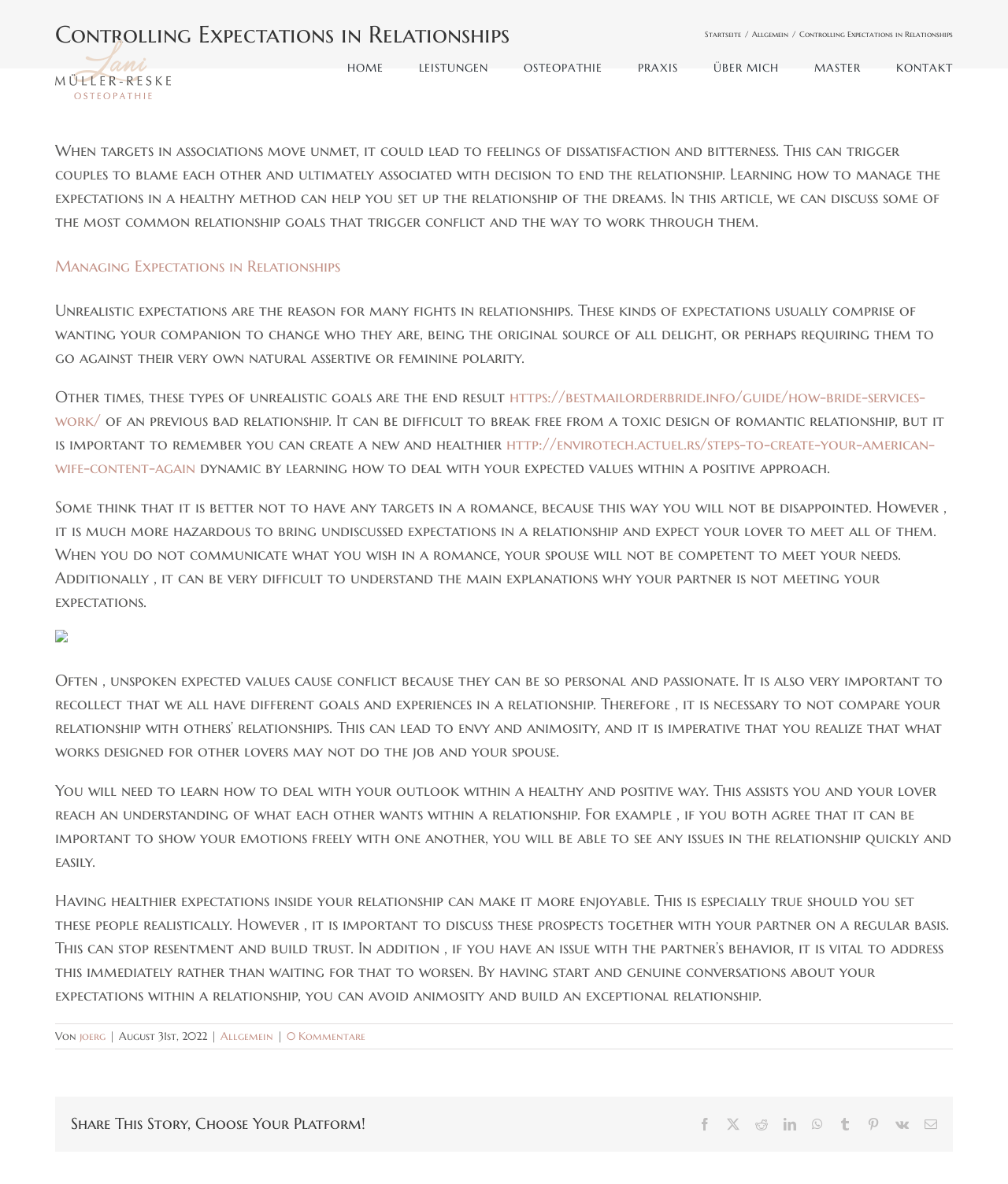Using the format (top-left x, top-left y, bottom-right x, bottom-right y), provide the bounding box coordinates for the described UI element. All values should be floating point numbers between 0 and 1: alt="Osteopathie Reske Logo"

[0.055, 0.034, 0.169, 0.084]